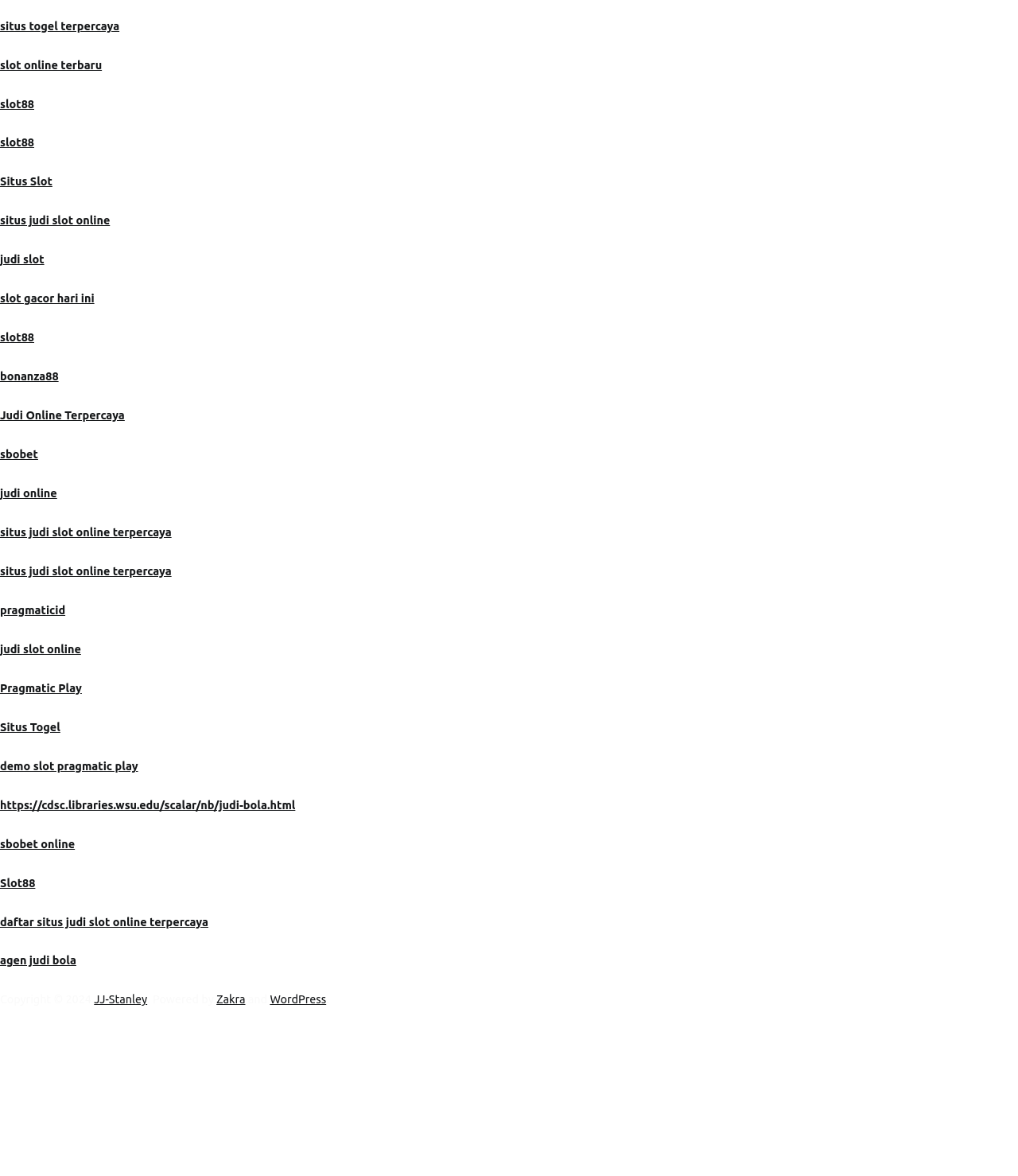Given the element description slot online terbaru, specify the bounding box coordinates of the corresponding UI element in the format (top-left x, top-left y, bottom-right x, bottom-right y). All values must be between 0 and 1.

[0.0, 0.05, 0.1, 0.061]